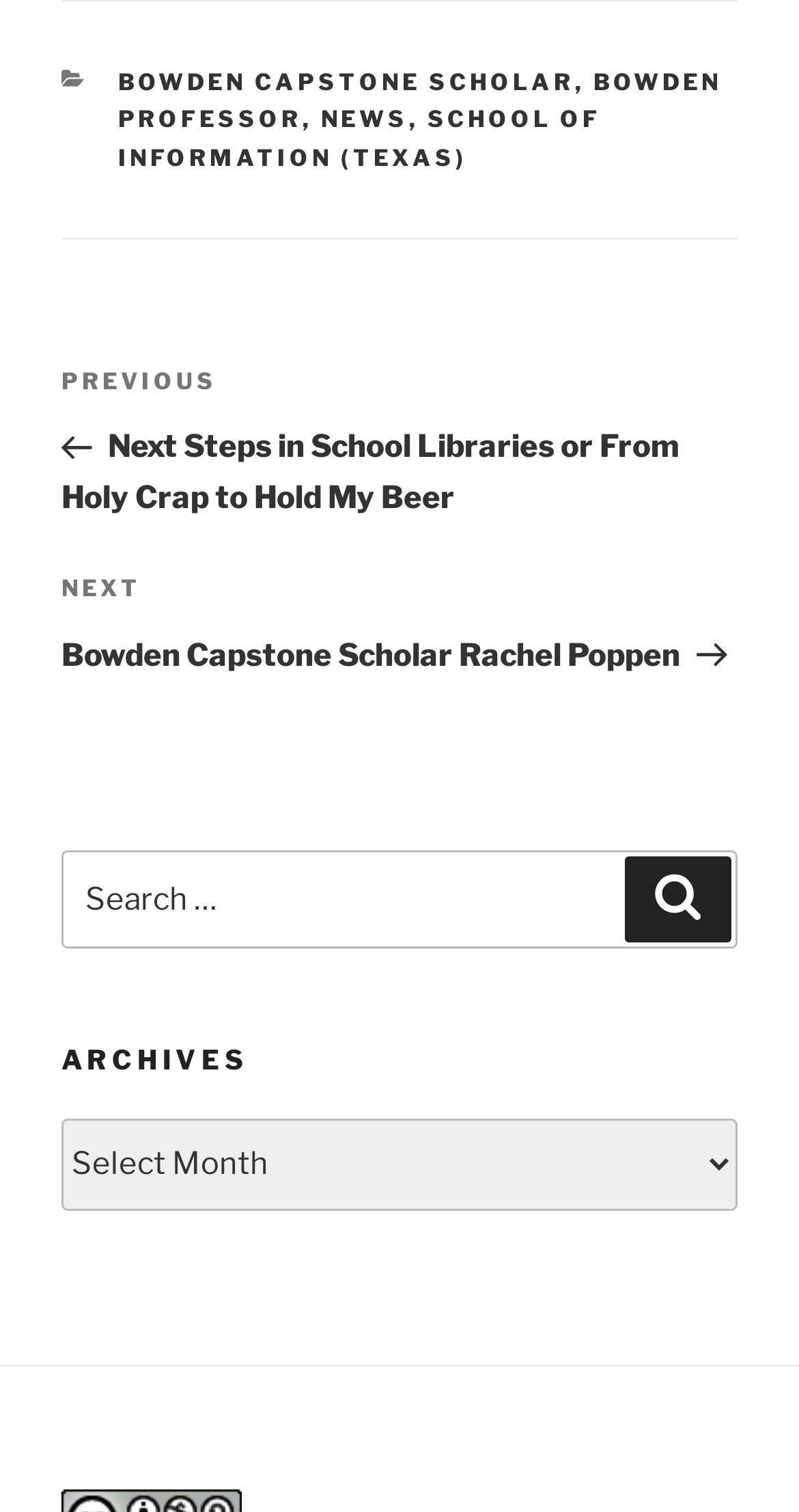From the webpage screenshot, identify the region described by Bowden Capstone Scholar. Provide the bounding box coordinates as (top-left x, top-left y, bottom-right x, bottom-right y), with each value being a floating point number between 0 and 1.

[0.147, 0.045, 0.719, 0.064]